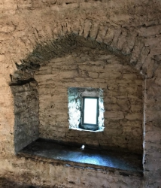Detail every aspect of the image in your description.

The image showcases a section of Rockfleet Castle, located in County Mayo, Ireland. This interior view highlights the architectural features of the castle, characterized by its robust stone walls and arched window alcove. The narrow window is framed by the textured stonework, allowing a glimpse of light to filter through, creating a soft illumination within the otherwise shadowed space. The historical significance of Rockfleet Castle is encapsulated in its enduring structure, which has been the focus of a Structural Survey Report aimed at recommending remedial conservation works. The image captures the essence of the castle's heritage and the ongoing efforts to preserve its architectural integrity.